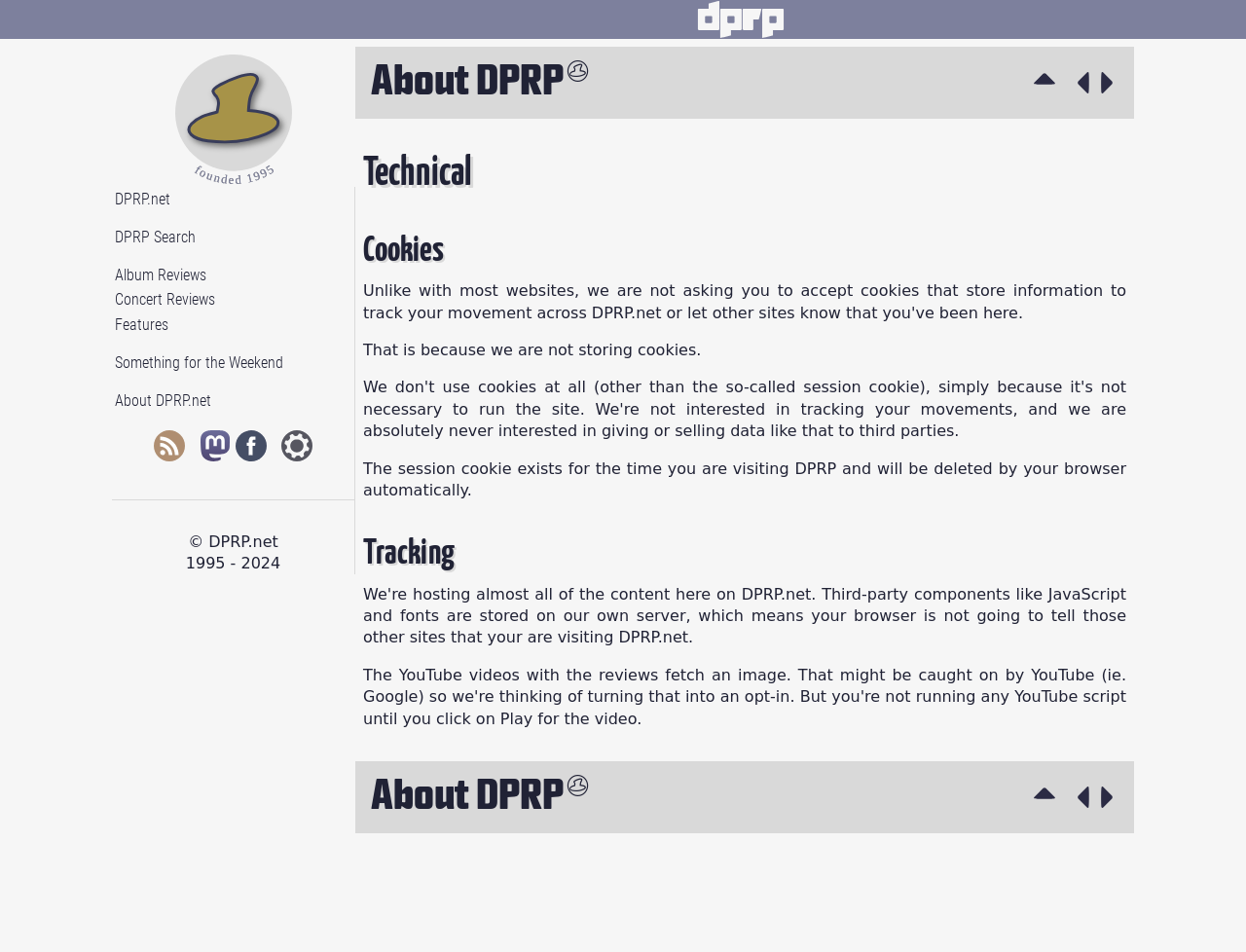How many social media links are present on the webpage?
Refer to the image and give a detailed answer to the question.

There are three social media links present on the webpage, which are 'DPRP on Mastodon', 'DPRP on Facebook', and 'DPRP.net RSS feed'.